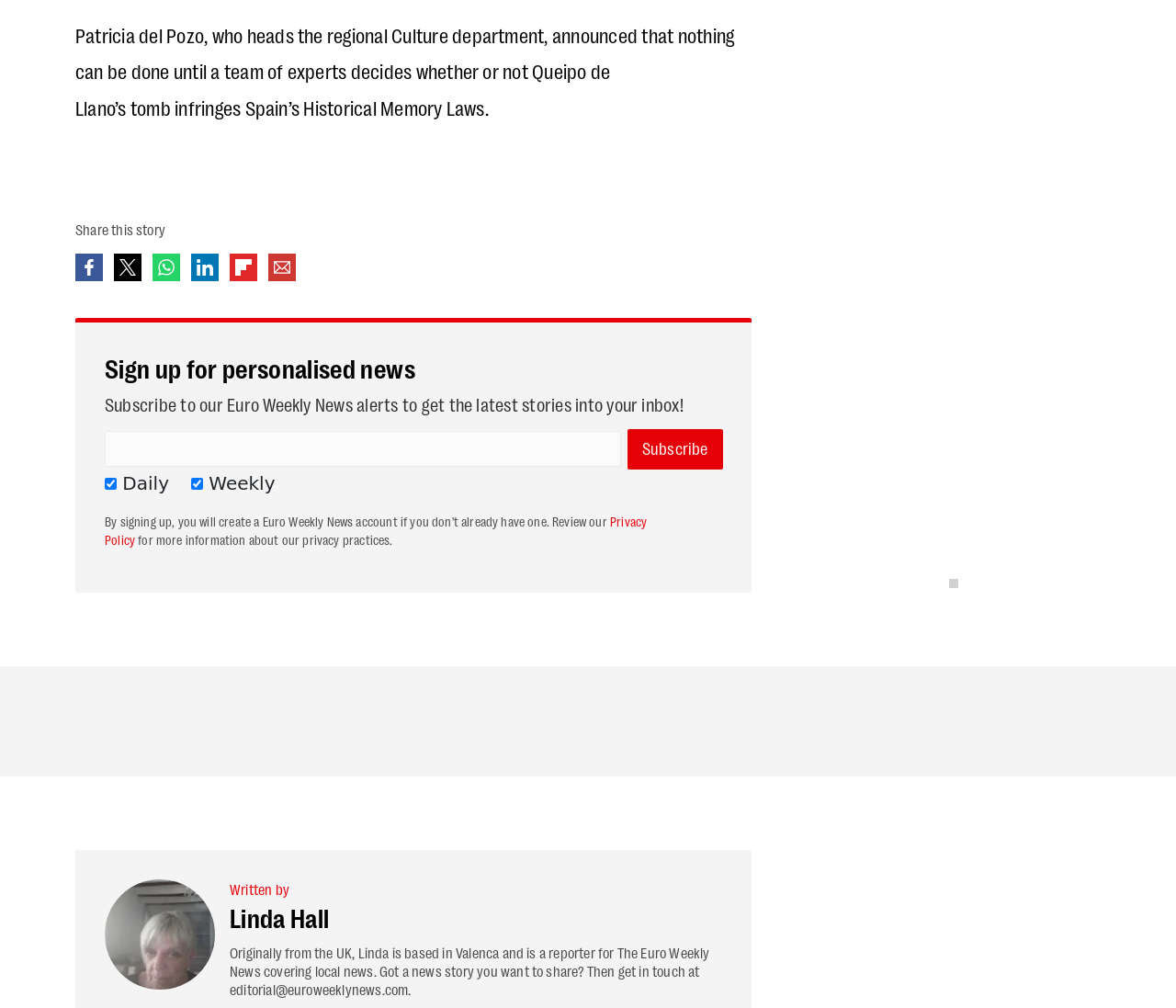What is the name of the person who wrote the story?
Please give a detailed and thorough answer to the question, covering all relevant points.

The question is asking about the author of the story. By looking at the text, we can find the sentence 'Written by Linda Hall' which clearly states that Linda Hall is the author of the story.